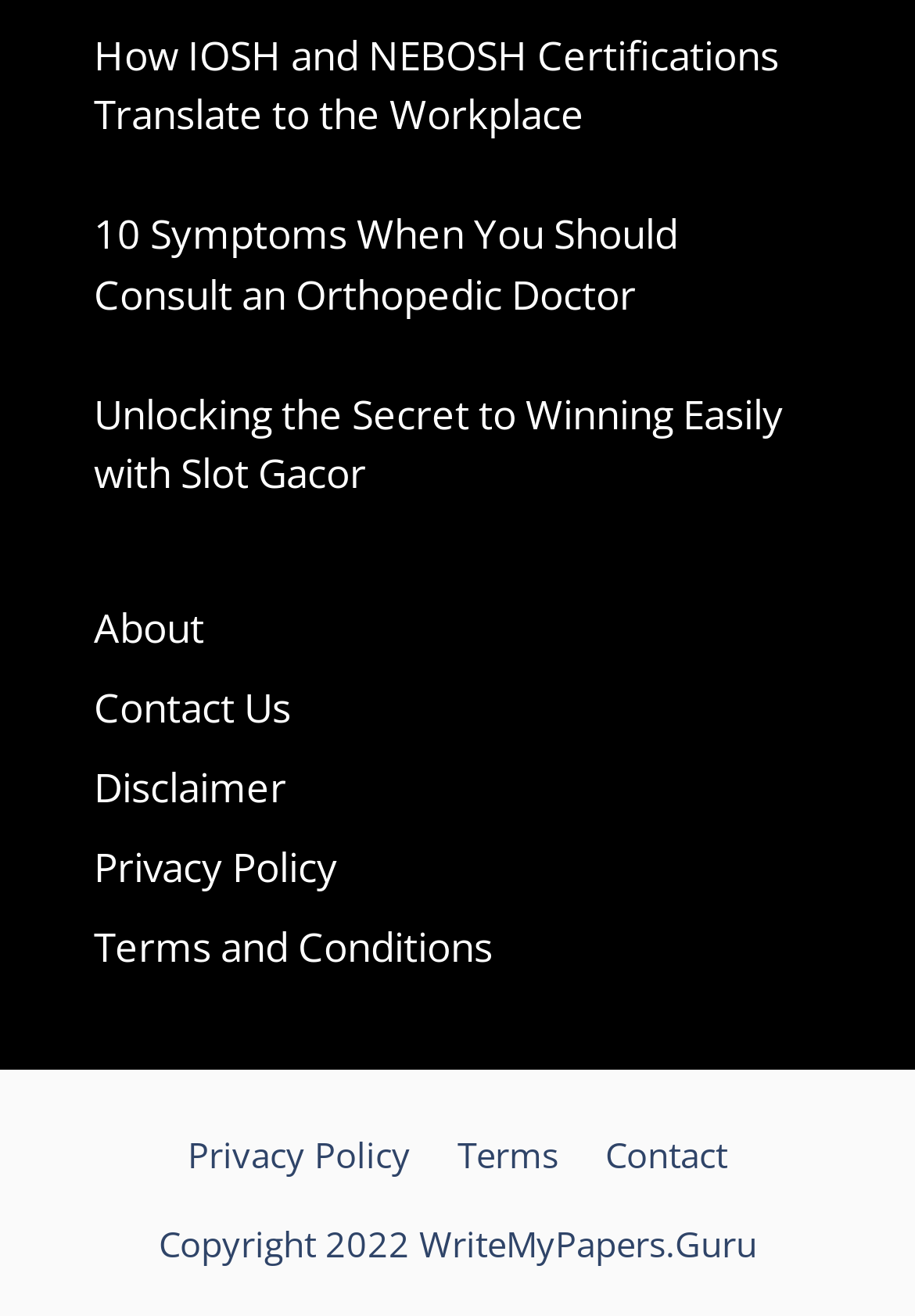Determine the bounding box coordinates for the element that should be clicked to follow this instruction: "Click on the link 'The Aurora Forecast is Good but Will it Come?'". The coordinates should be given as four float numbers between 0 and 1, in the format [left, top, right, bottom].

None